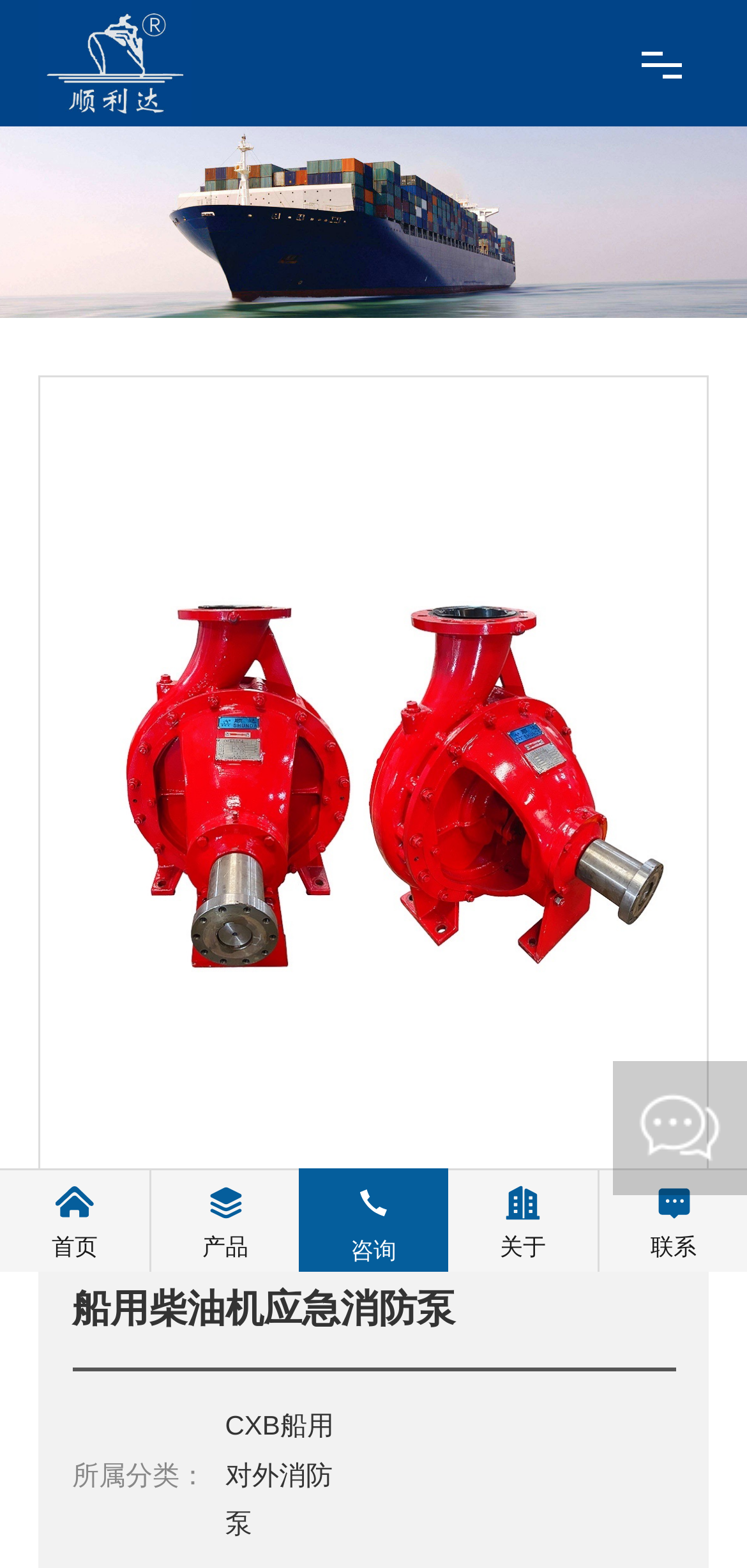Based on the visual content of the image, answer the question thoroughly: How many images are on the webpage?

I counted the number of image elements on the webpage, which are the company logo, the product image, and the icons for the navigation links.